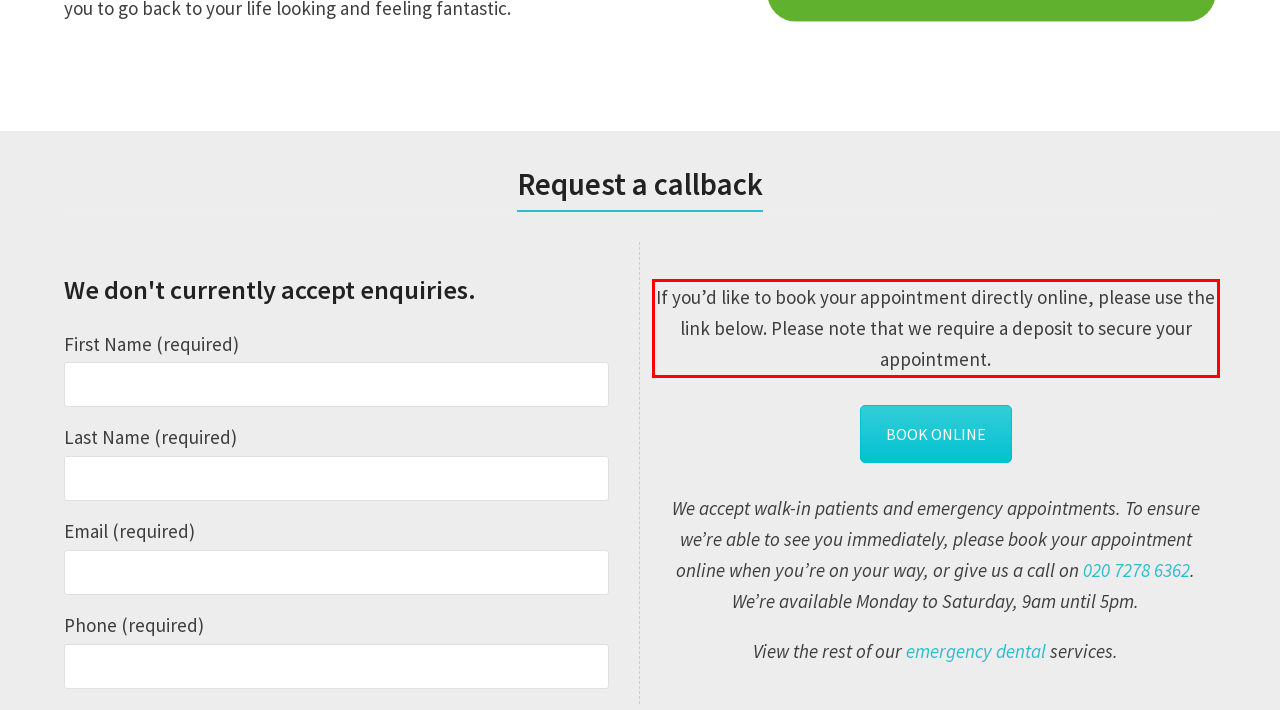Identify the red bounding box in the webpage screenshot and perform OCR to generate the text content enclosed.

If you’d like to book your appointment directly online, please use the link below. Please note that we require a deposit to secure your appointment.